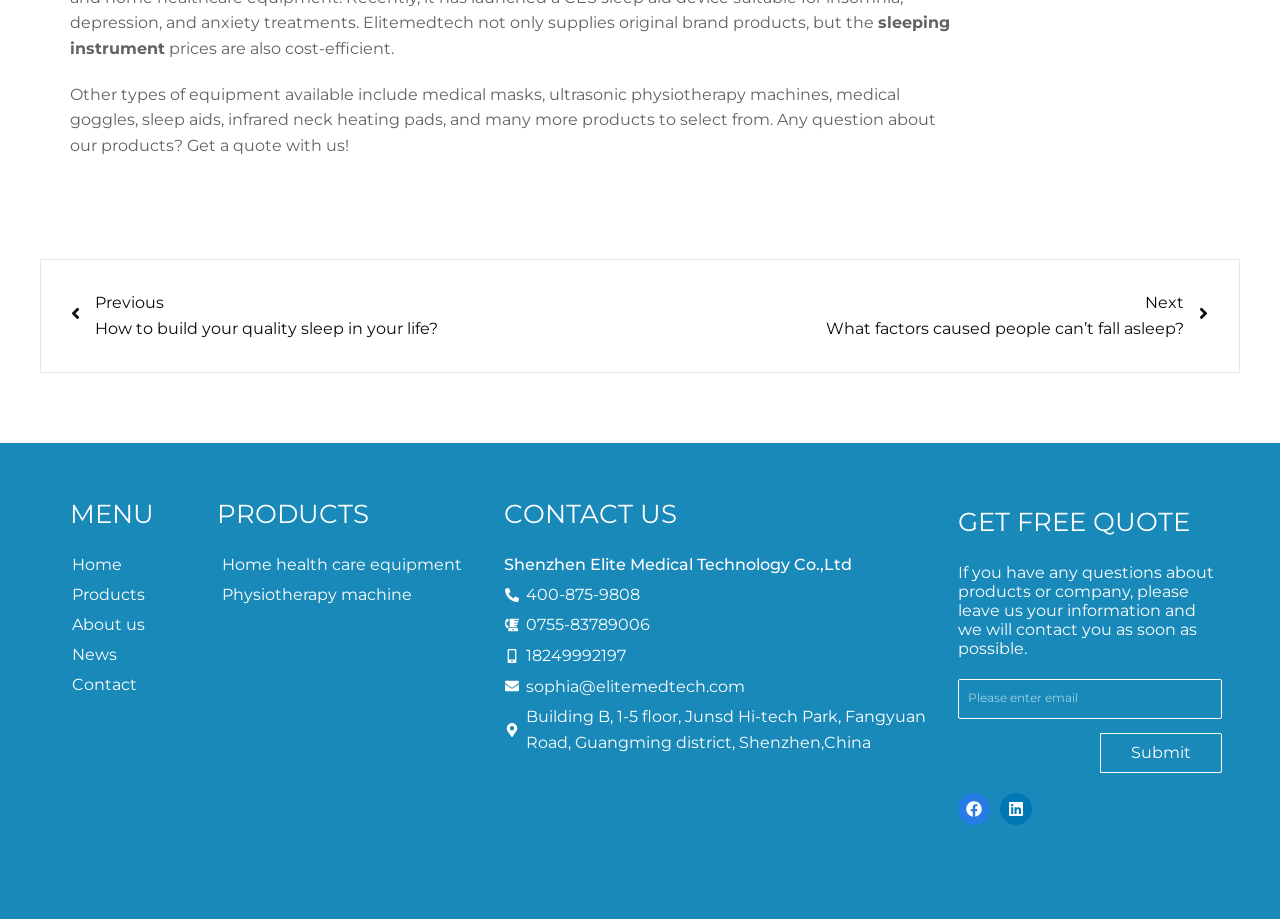Respond with a single word or phrase to the following question:
What social media platforms does the company have a presence on?

Facebook and Linkedin